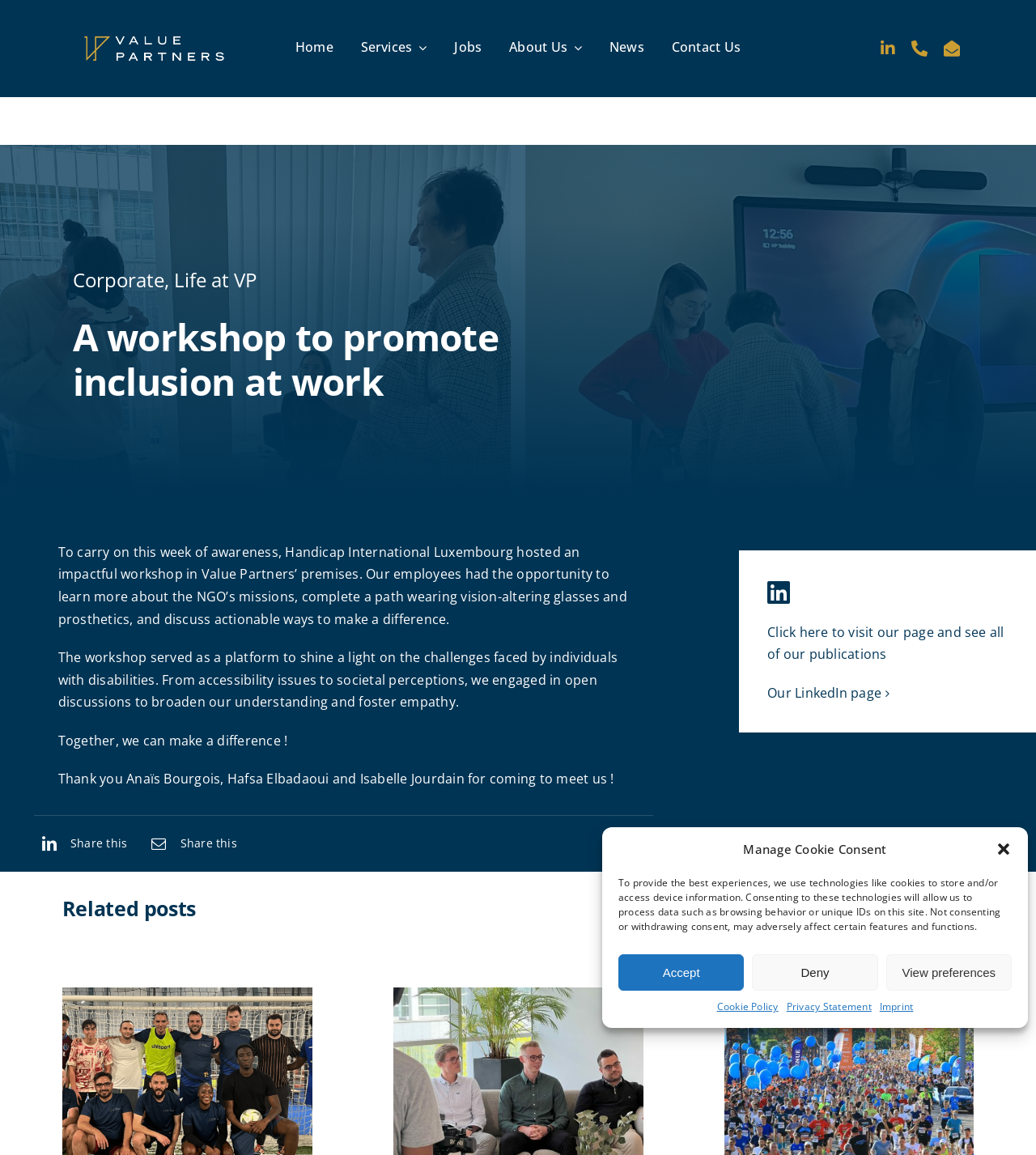Pinpoint the bounding box coordinates of the clickable area necessary to execute the following instruction: "Click the Value Partners Logo". The coordinates should be given as four float numbers between 0 and 1, namely [left, top, right, bottom].

[0.073, 0.023, 0.225, 0.038]